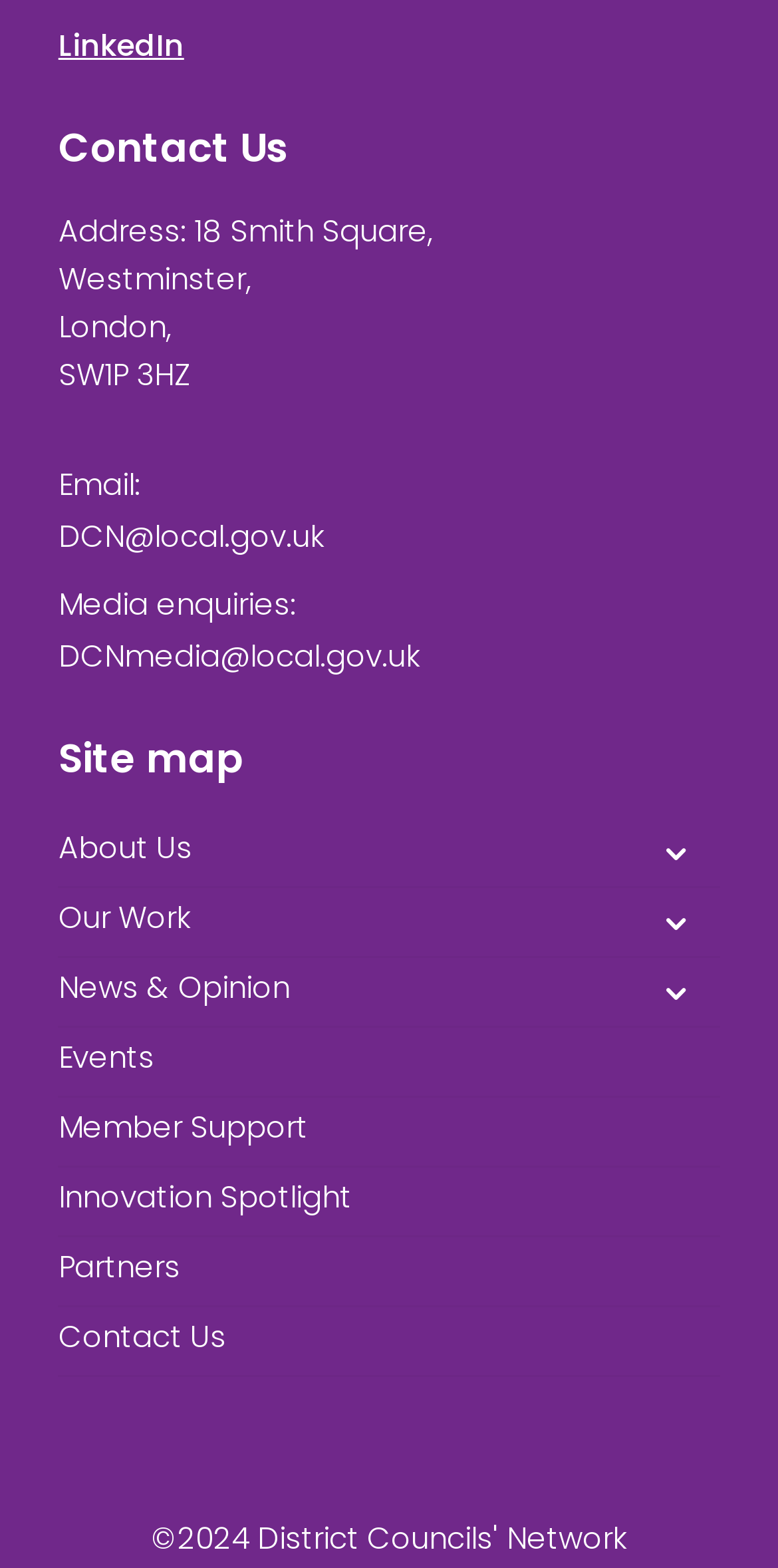What is the last link under the 'Site map' section?
Look at the image and construct a detailed response to the question.

I looked at the link elements under the 'Site map' section and found that the last one is labeled as 'Partners'.